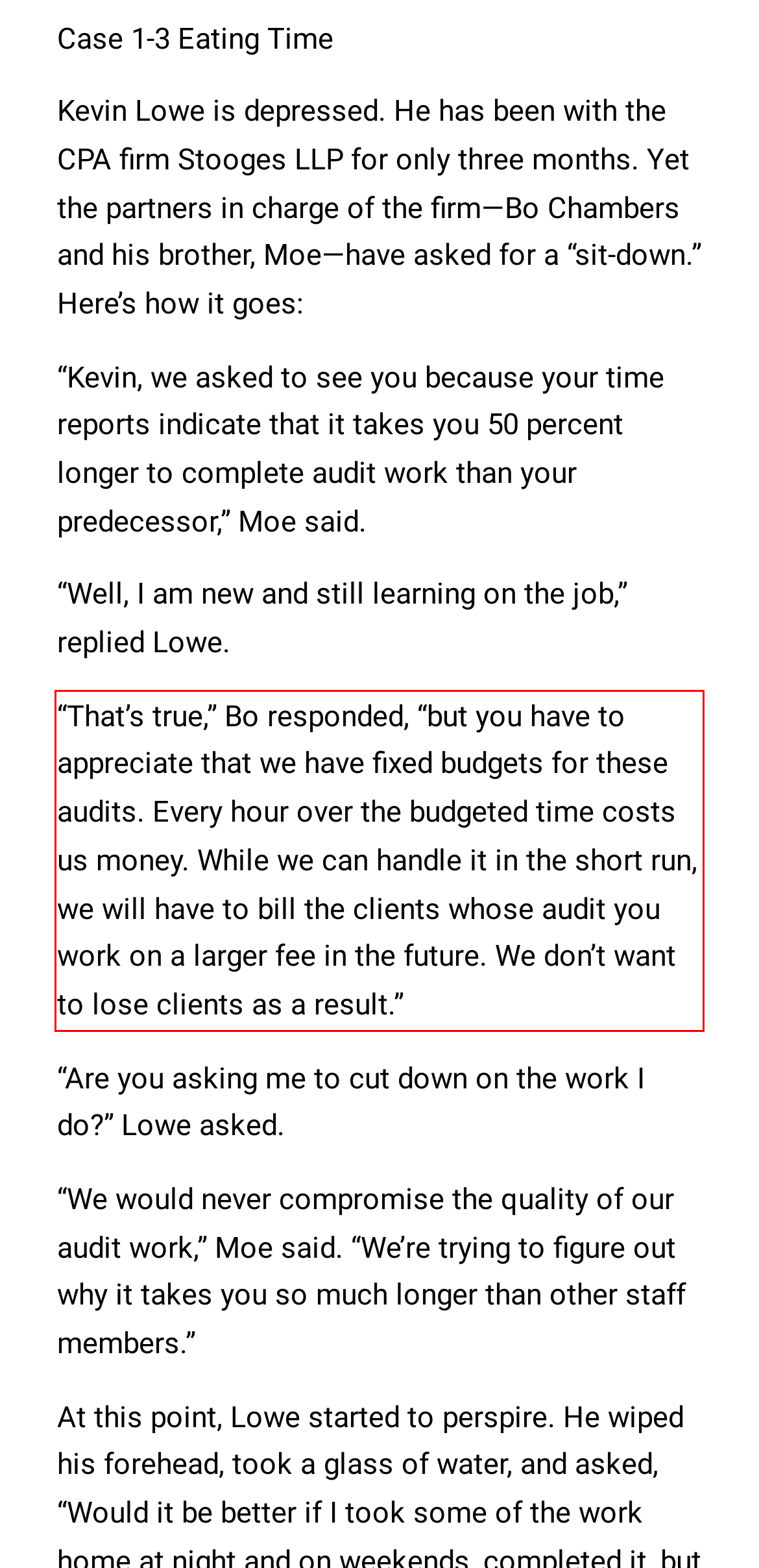Please perform OCR on the UI element surrounded by the red bounding box in the given webpage screenshot and extract its text content.

“That’s true,” Bo responded, “but you have to appreciate that we have fixed budgets for these audits. Every hour over the budgeted time costs us money. While we can handle it in the short run, we will have to bill the clients whose audit you work on a larger fee in the future. We don’t want to lose clients as a result.”